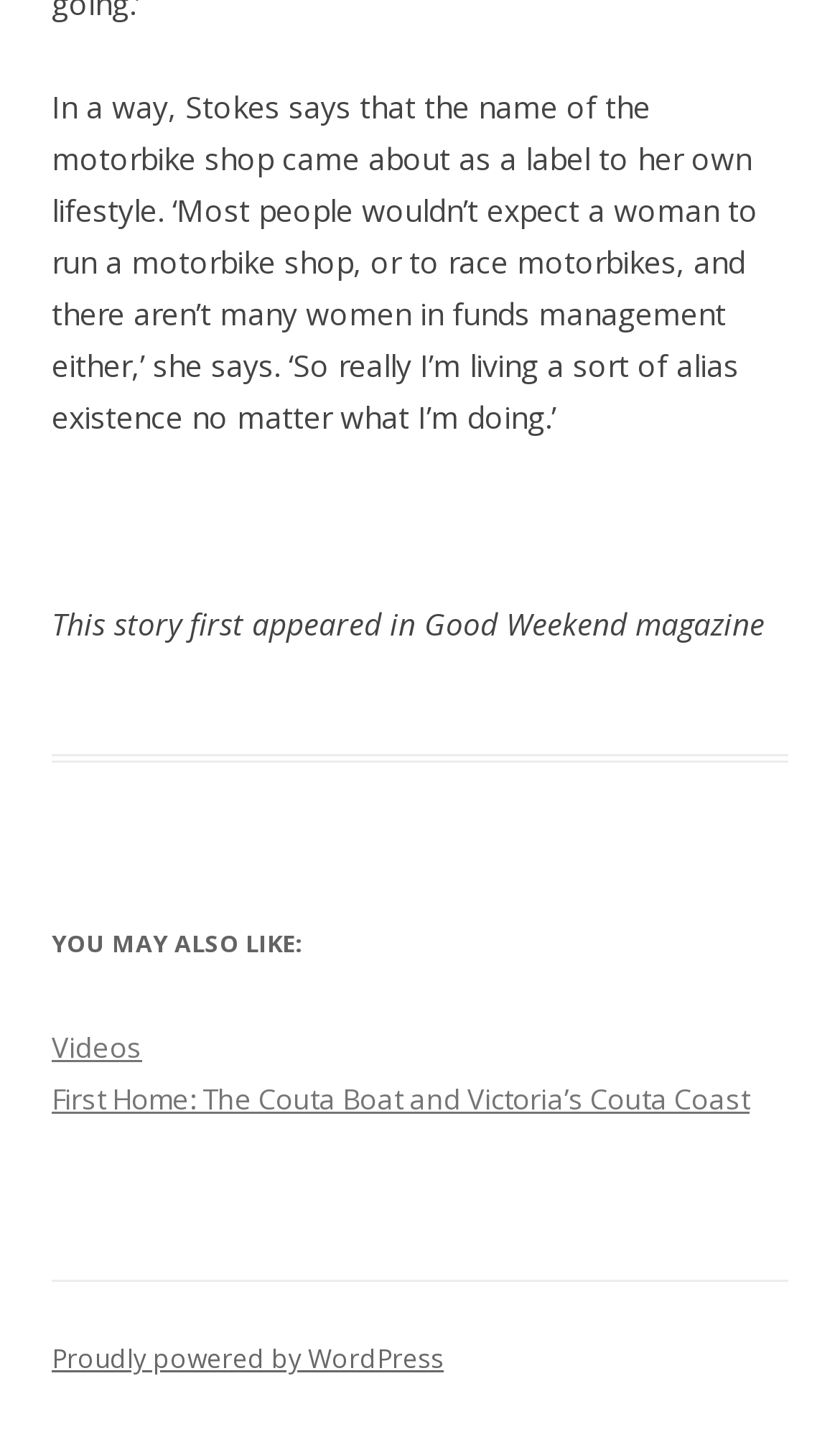What is the topic of the story 'First Home: The Couta Boat and Victoria’s Couta Coast'?
Craft a detailed and extensive response to the question.

The link 'First Home: The Couta Boat and Victoria’s Couta Coast' suggests that the story is about the Couta Boat and Victoria’s Couta Coast, which is likely a geographical or travel-related topic.